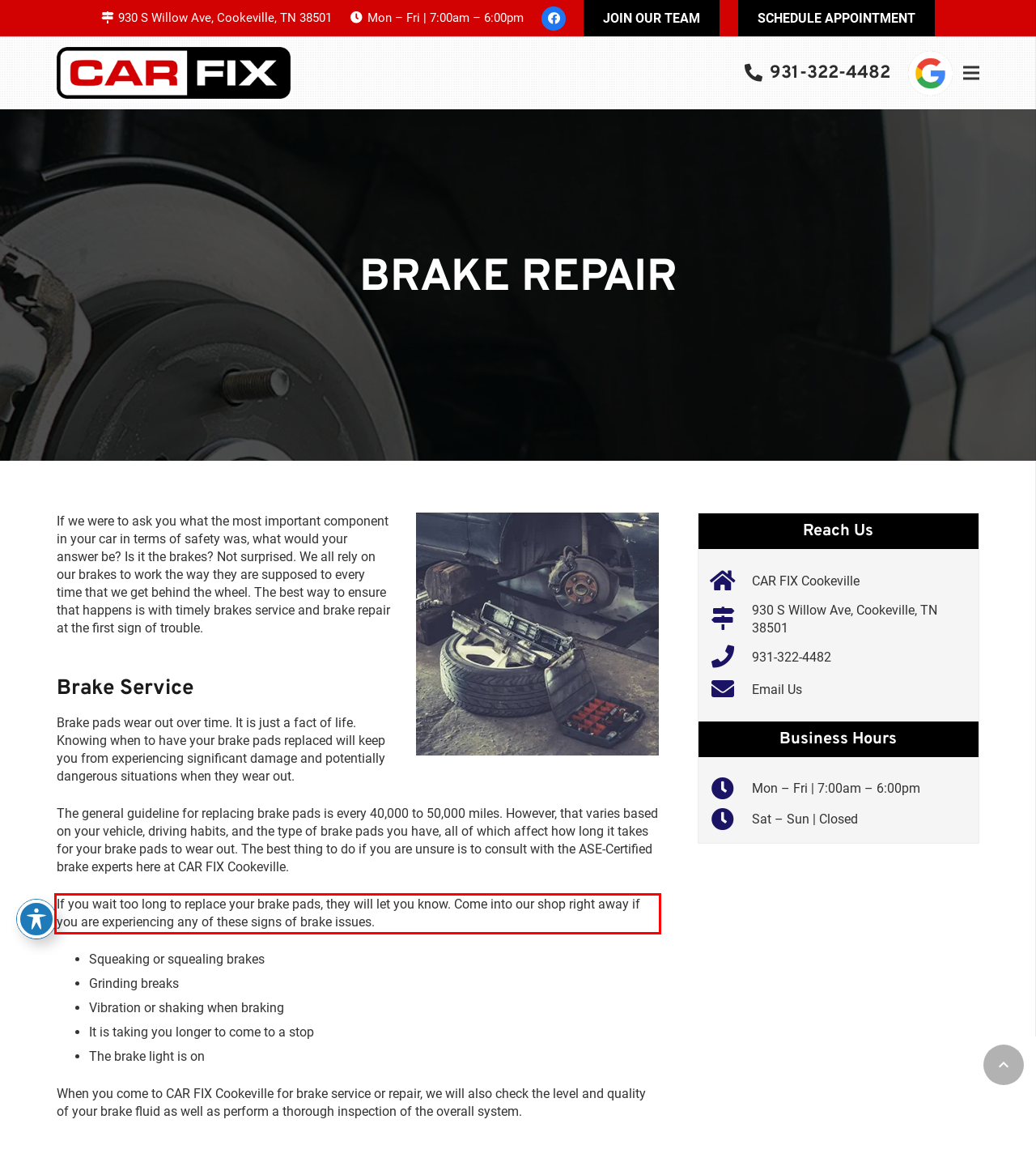Given a screenshot of a webpage, identify the red bounding box and perform OCR to recognize the text within that box.

If you wait too long to replace your brake pads, they will let you know. Come into our shop right away if you are experiencing any of these signs of brake issues.